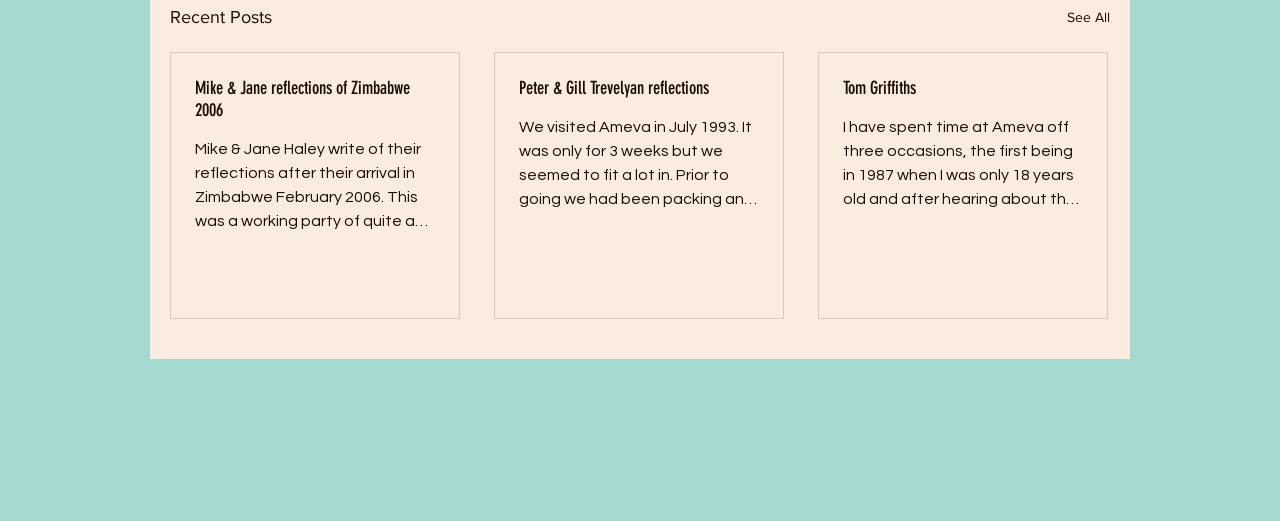Using the information from the screenshot, answer the following question thoroughly:
What is the common theme among the articles on this webpage?

After analyzing the content of the article elements, I noticed that all of them seem to be reflections or stories about experiences at a place called Ameva, which suggests that this webpage is dedicated to sharing such stories.